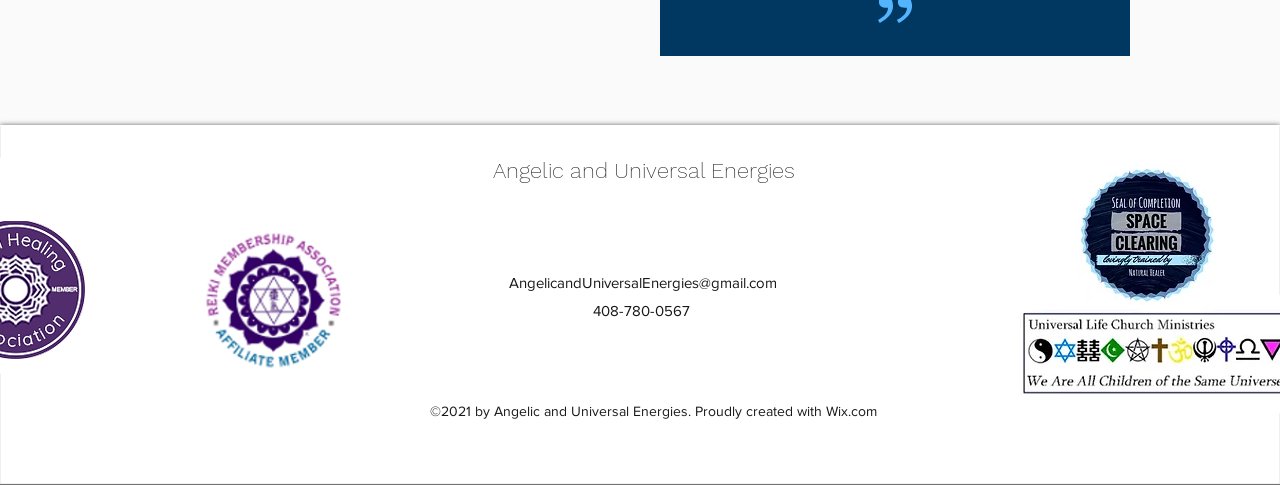What is the logo image filename? Examine the screenshot and reply using just one word or a brief phrase.

RMAaffiliatMemberLogo-100.png